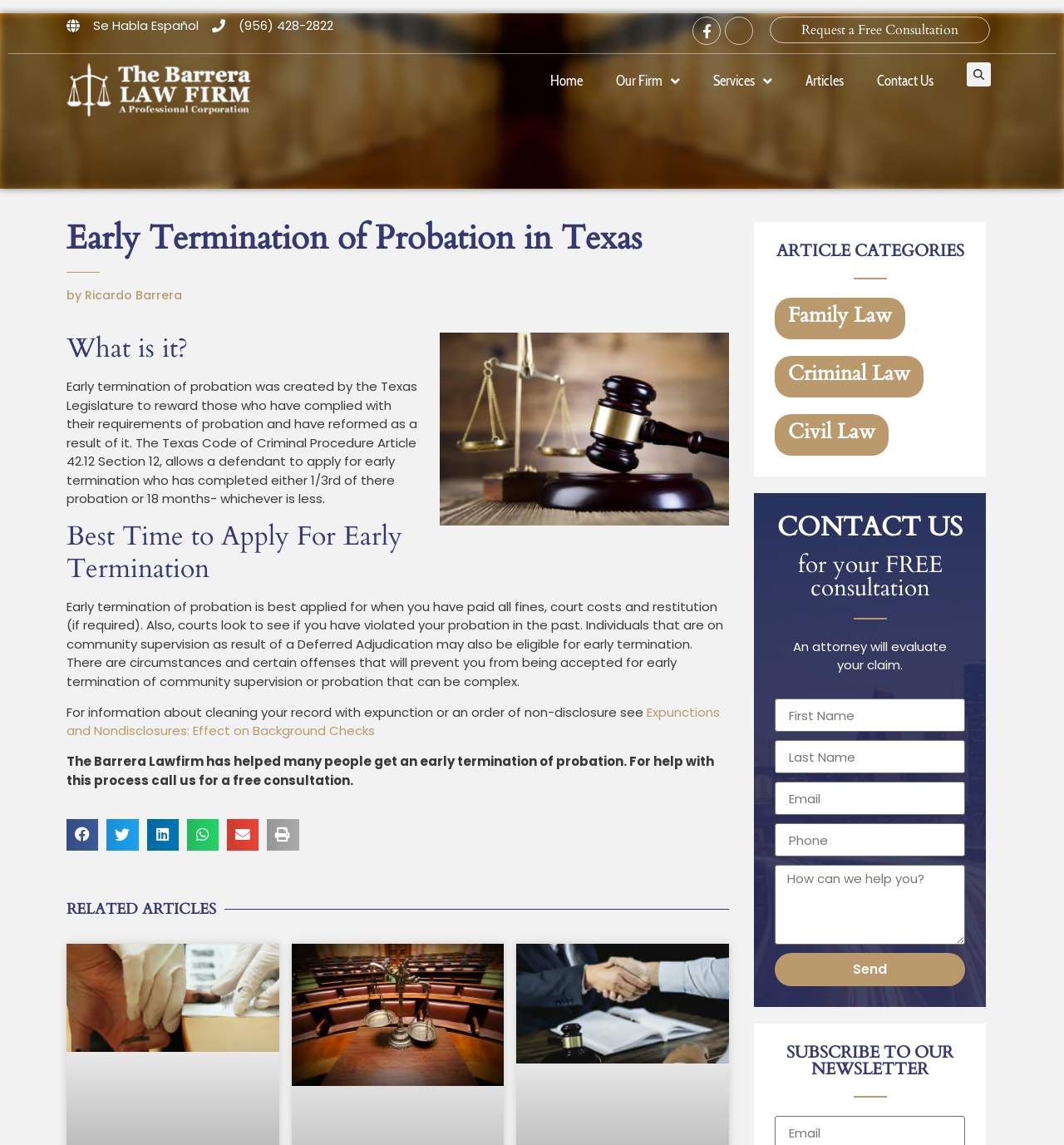Show me the bounding box coordinates of the clickable region to achieve the task as per the instruction: "Click the 'Send' button".

[0.728, 0.832, 0.907, 0.861]